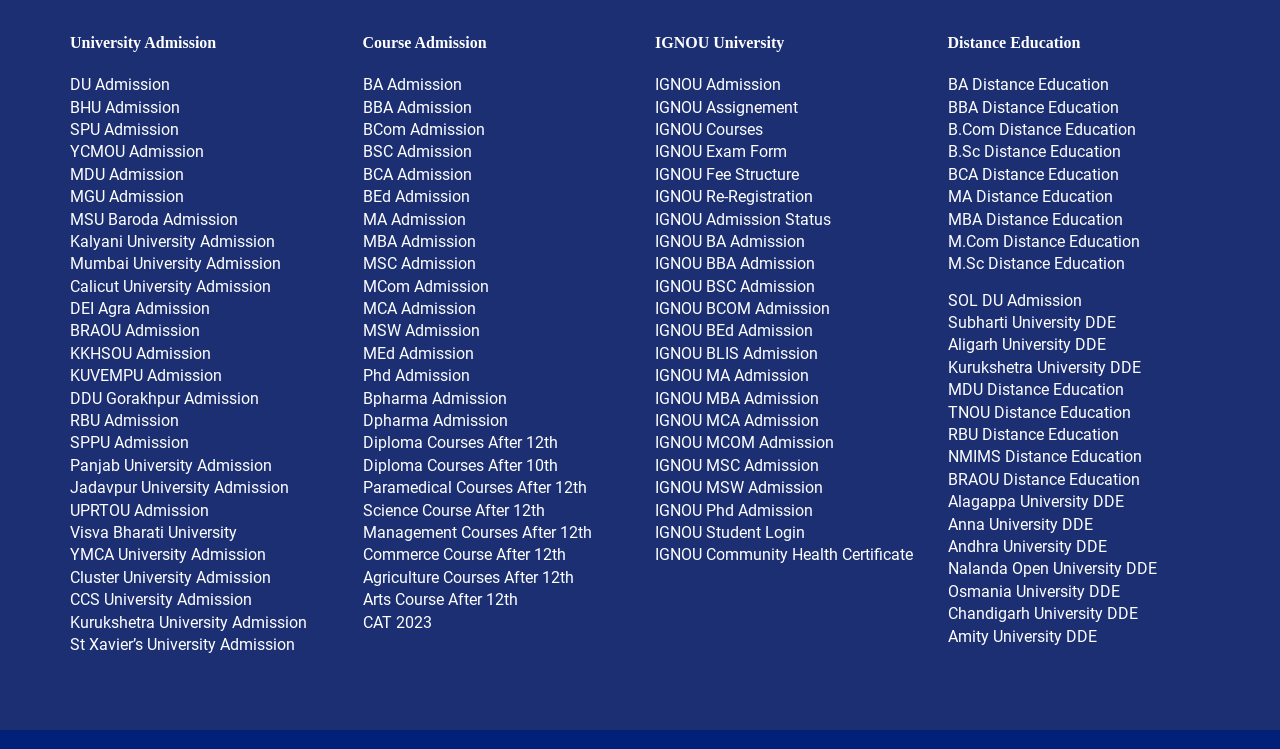Select the bounding box coordinates of the element I need to click to carry out the following instruction: "Apply for DU Admission".

[0.055, 0.1, 0.133, 0.126]